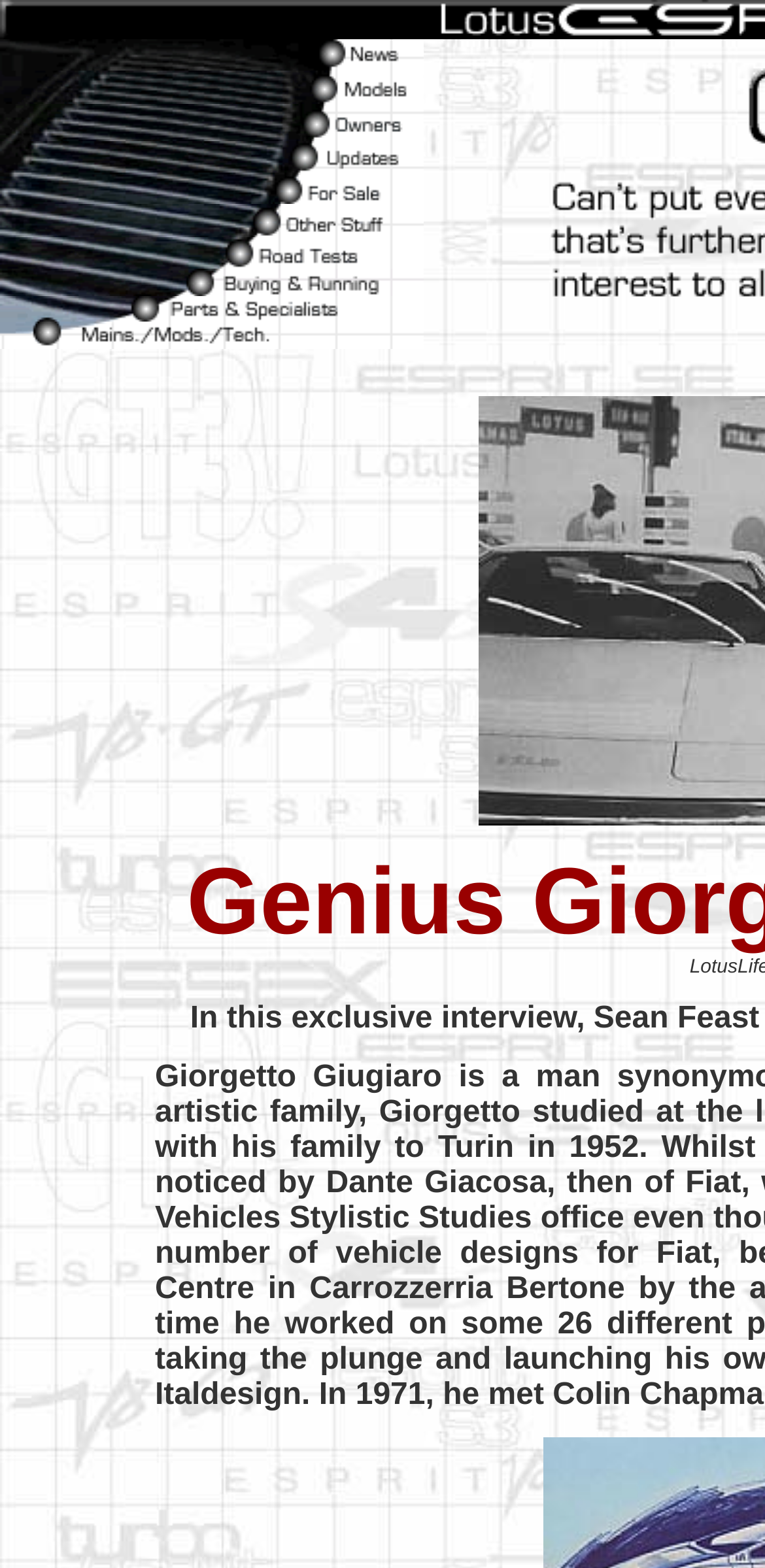Identify the bounding box coordinates for the element that needs to be clicked to fulfill this instruction: "Click on News". Provide the coordinates in the format of four float numbers between 0 and 1: [left, top, right, bottom].

[0.0, 0.029, 0.554, 0.05]